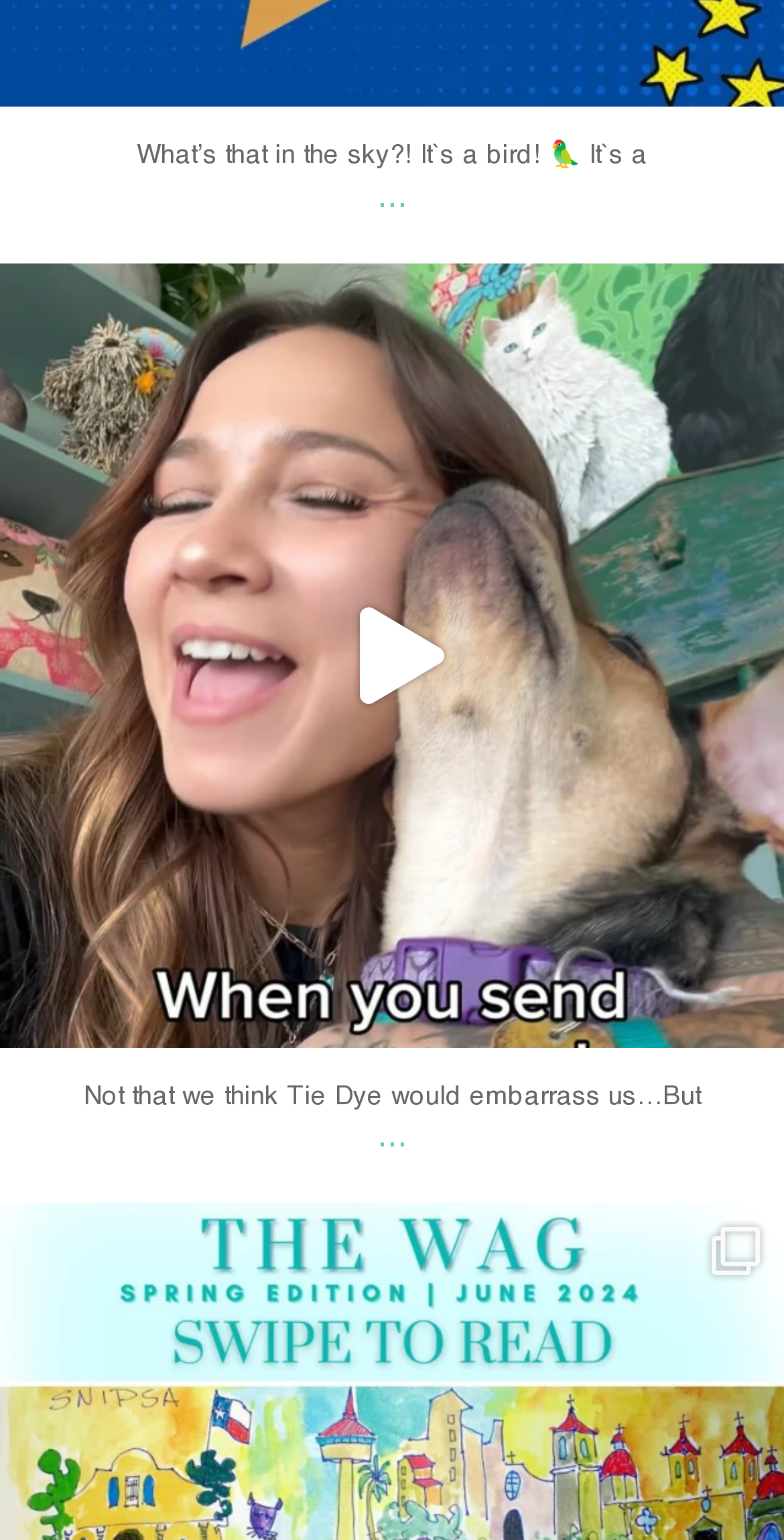Locate the bounding box of the user interface element based on this description: "Sign up for Email Specials".

None